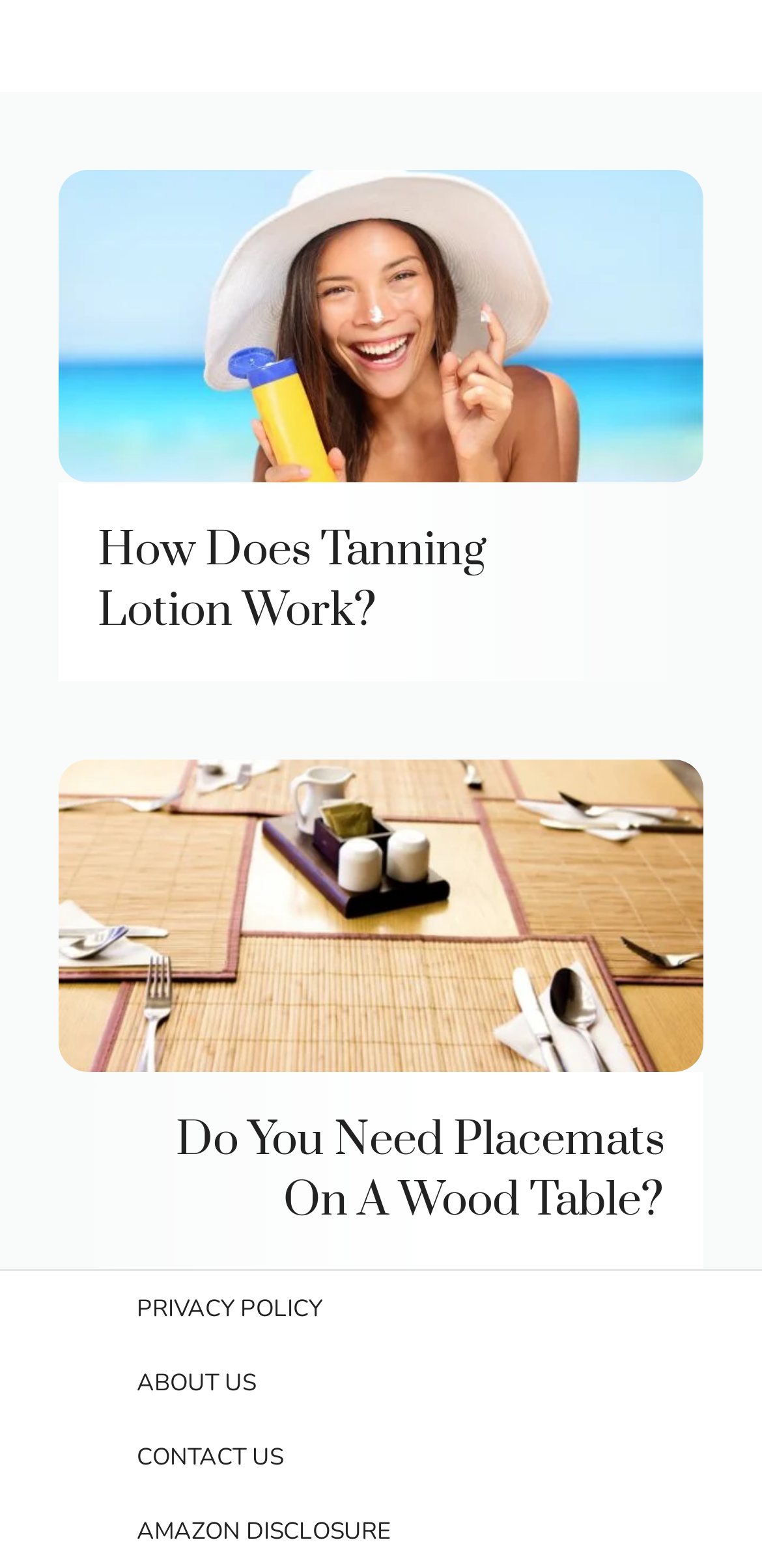Using the image as a reference, answer the following question in as much detail as possible:
How many links are there at the bottom of the page?

At the bottom of the webpage, there are three links: 'PRIVACY POLICY', 'ABOUT US', and 'CONTACT US'.